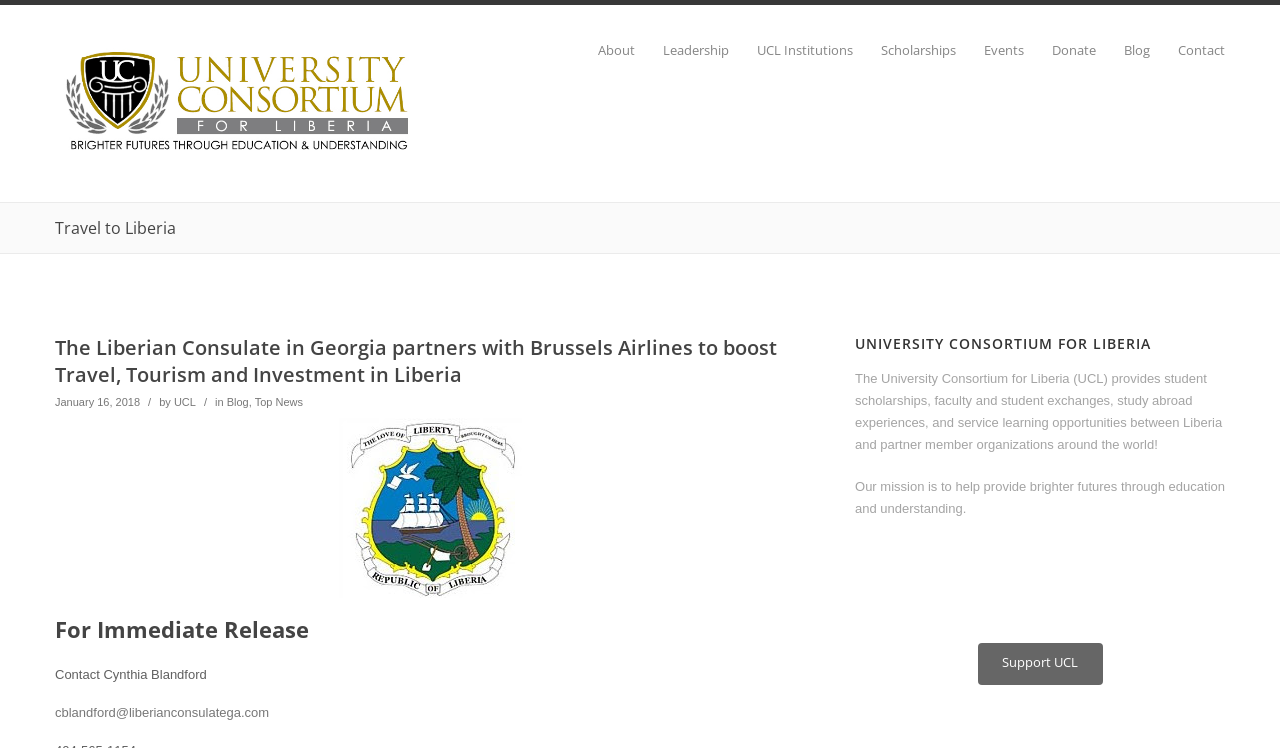What is the topic of the news article?
Look at the image and answer the question using a single word or phrase.

Liberian Consulate in Georgia partners with Brussels Airlines